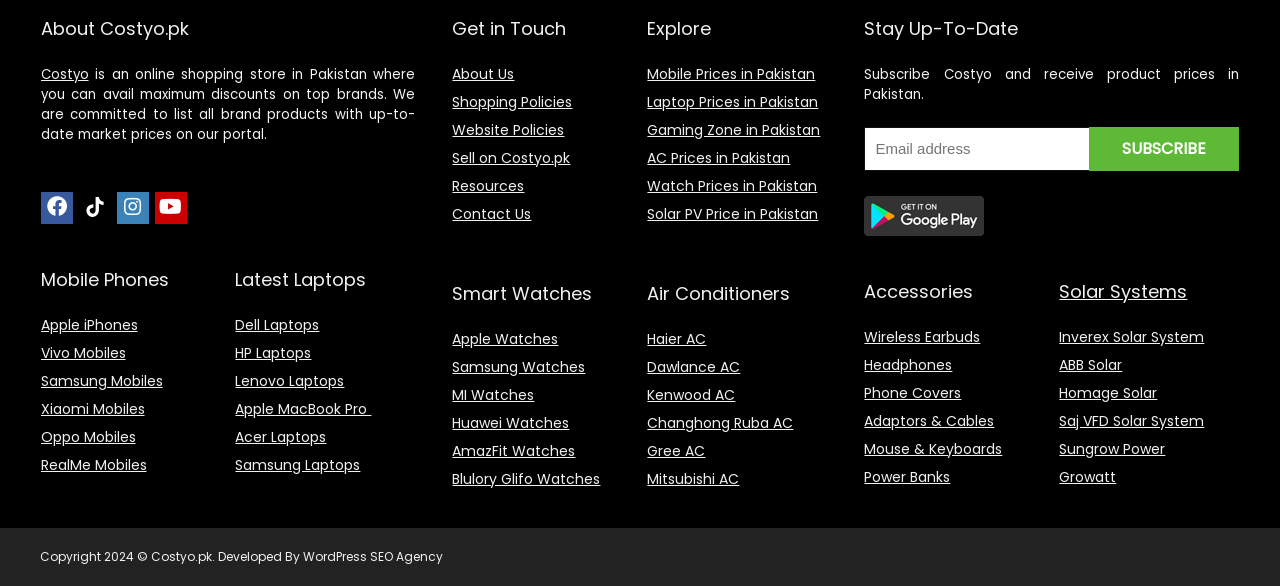Could you specify the bounding box coordinates for the clickable section to complete the following instruction: "Check out Inverex Solar System"?

[0.828, 0.558, 0.941, 0.592]